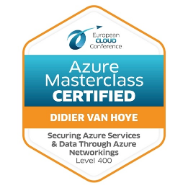What is the name of the person who has successfully completed the Azure Masterclass?
Based on the image, provide your answer in one word or phrase.

Didier Van Hoye